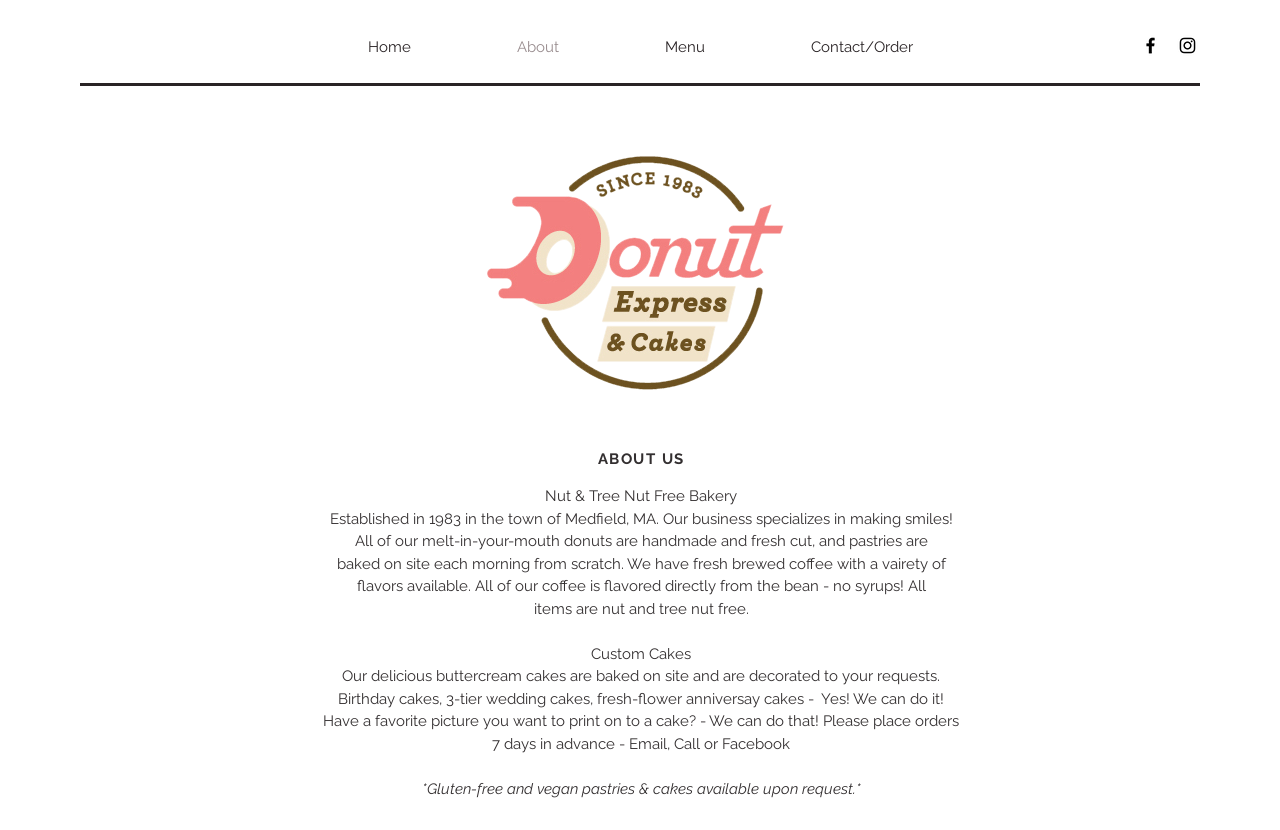Are there any dietary restrictions available?
Using the image, elaborate on the answer with as much detail as possible.

The text '*Gluten-free and vegan pastries & cakes available upon request.*' indicates that the bakery offers gluten-free and vegan options for customers with dietary restrictions.